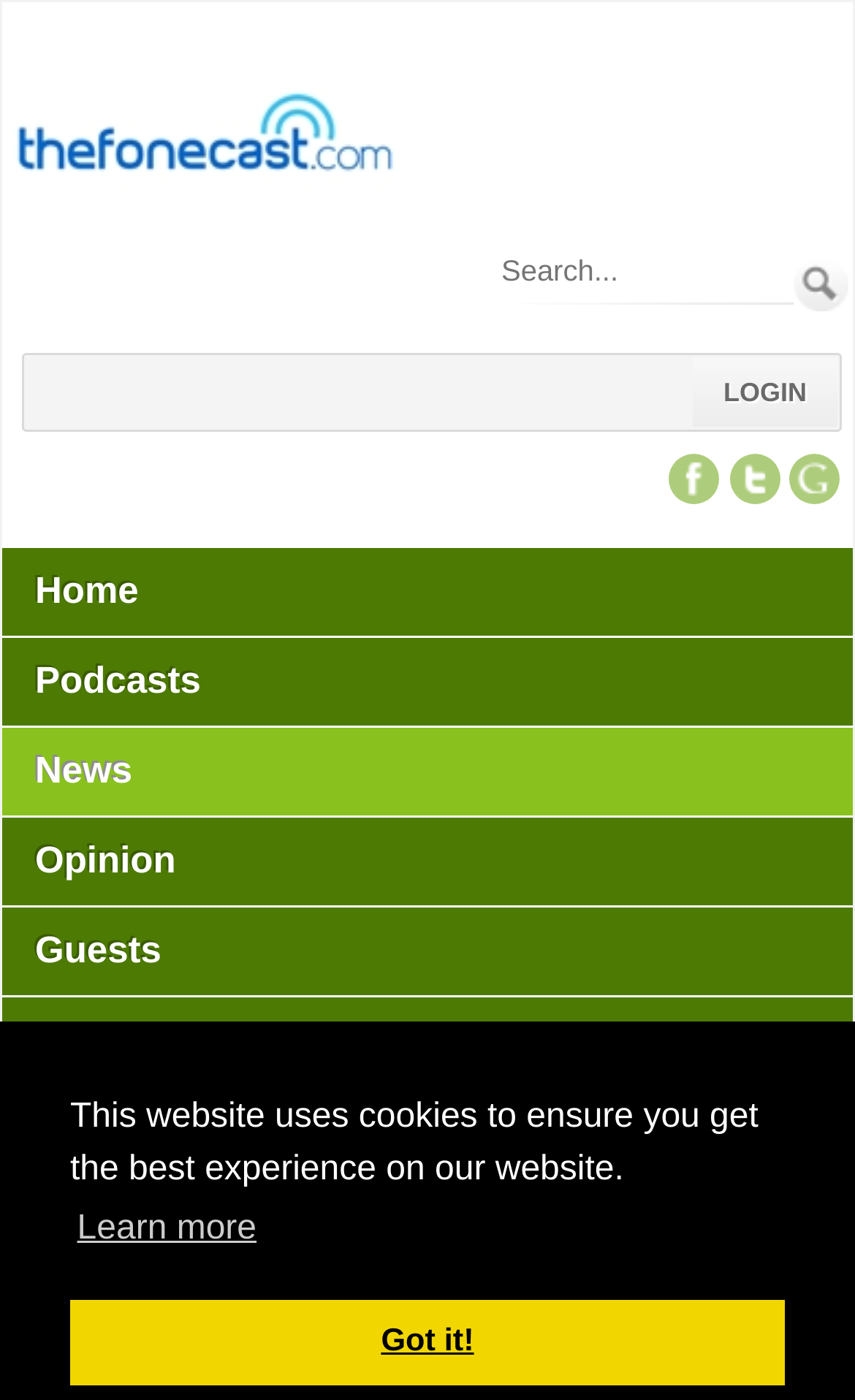Answer this question using a single word or a brief phrase:
What is the purpose of the textbox?

Search